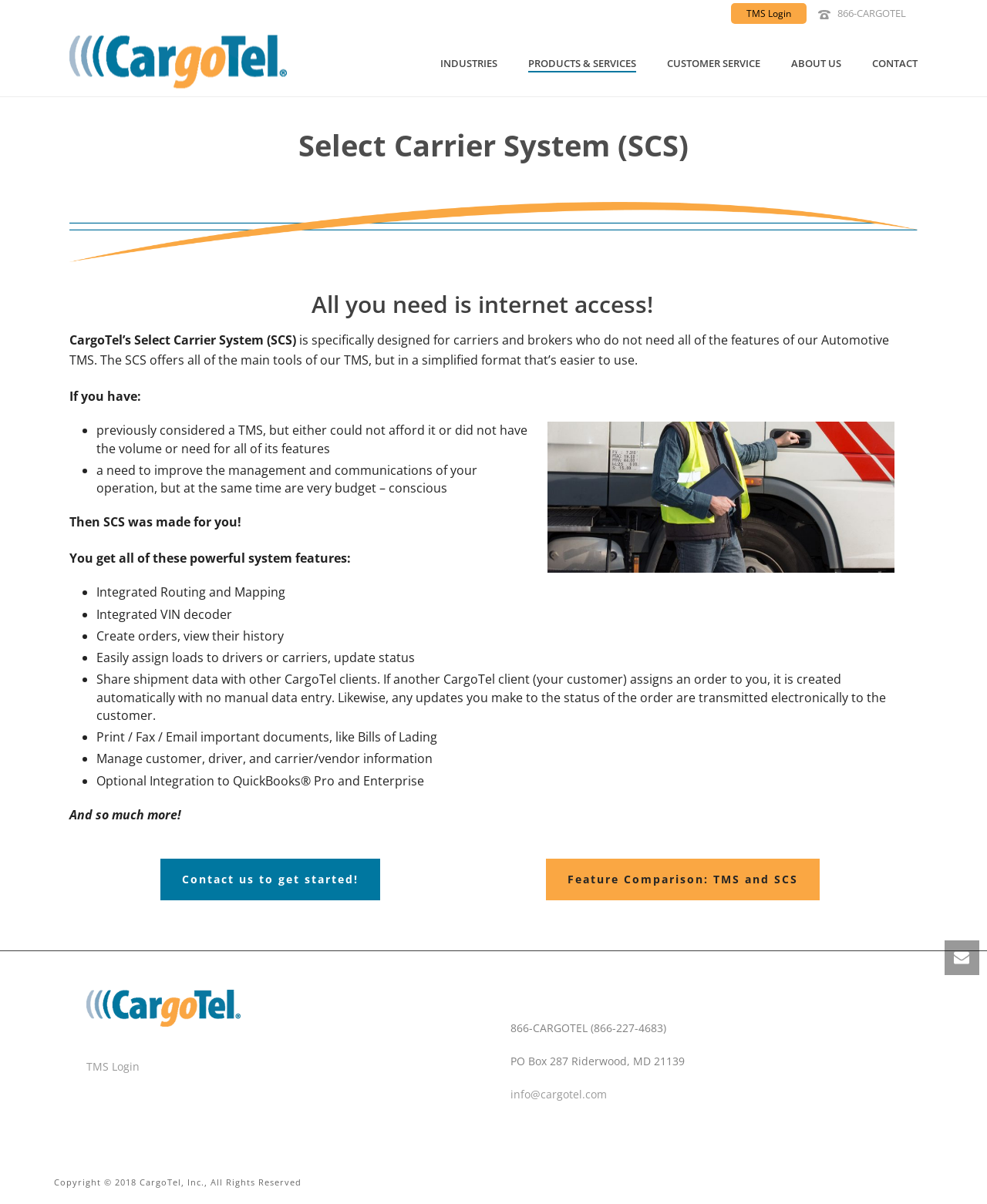Please specify the bounding box coordinates for the clickable region that will help you carry out the instruction: "Click the Contact us to get started! link".

[0.162, 0.713, 0.385, 0.747]